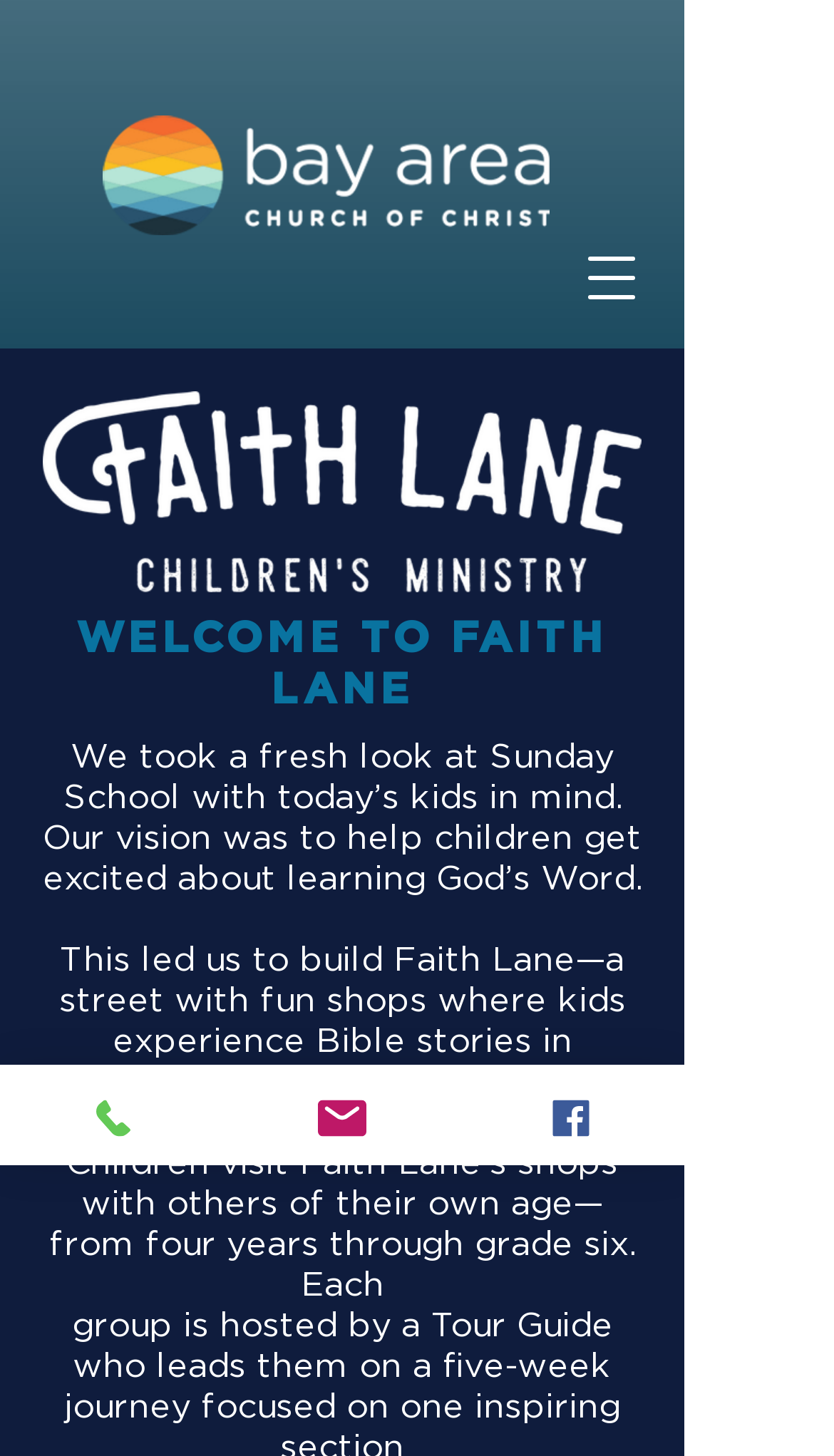What is the purpose of Faith Lane?
Using the image, provide a concise answer in one word or a short phrase.

To help children get excited about learning God's Word